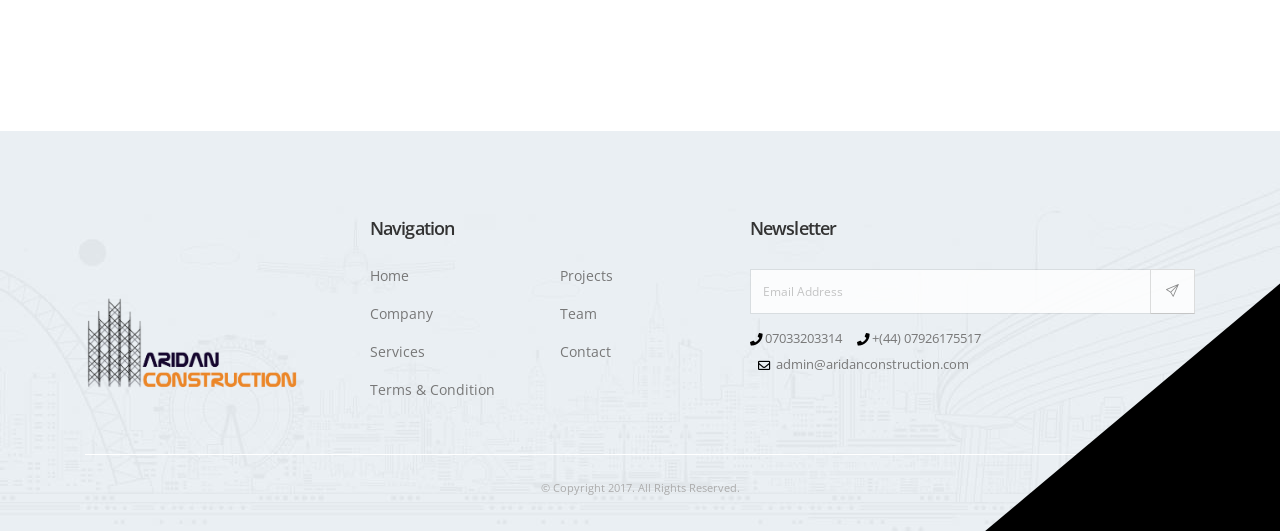How many navigation links are there?
Please use the image to provide a one-word or short phrase answer.

7